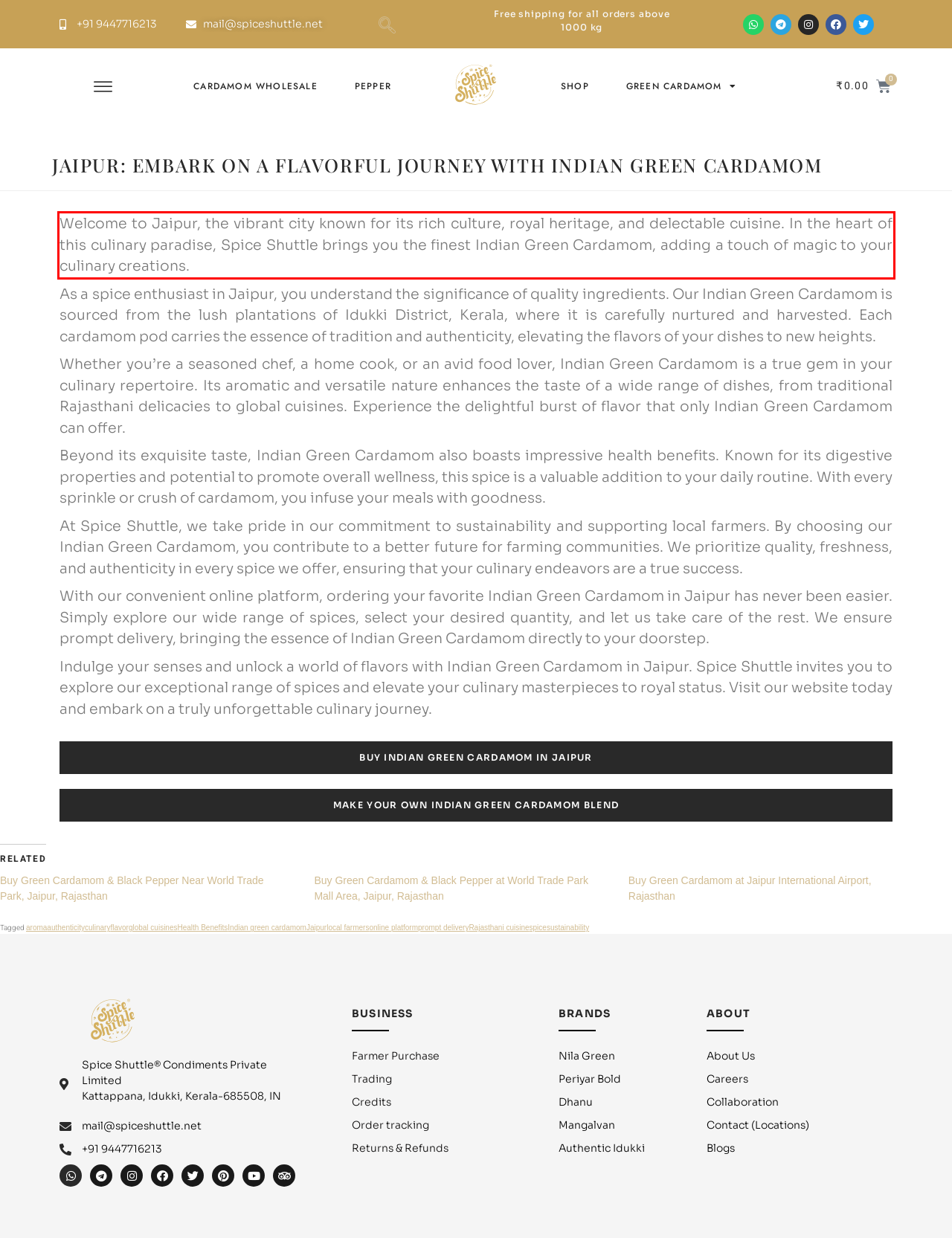Identify the text inside the red bounding box on the provided webpage screenshot by performing OCR.

Welcome to Jaipur, the vibrant city known for its rich culture, royal heritage, and delectable cuisine. In the heart of this culinary paradise, Spice Shuttle brings you the finest Indian Green Cardamom, adding a touch of magic to your culinary creations.